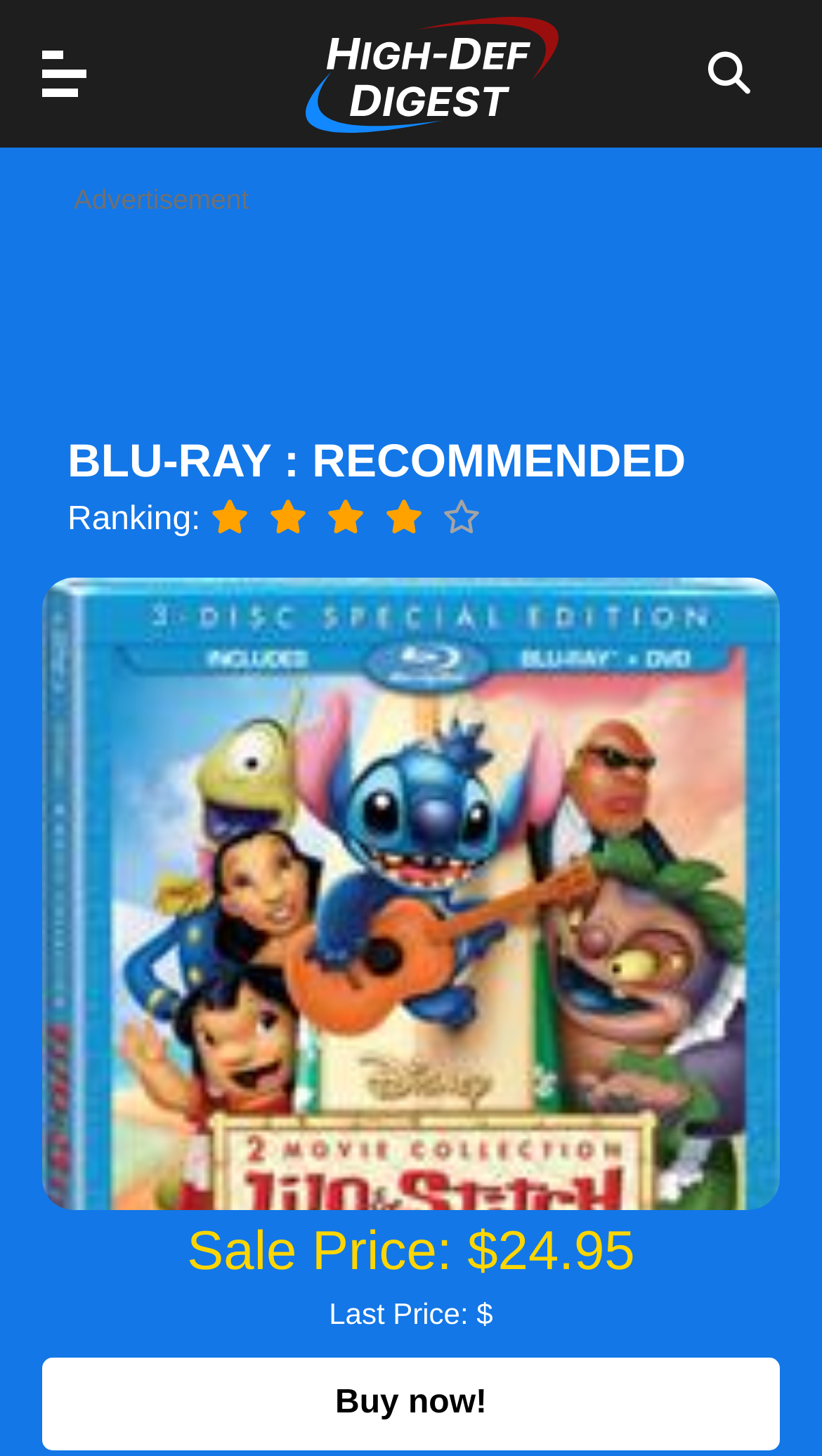Reply to the question with a single word or phrase:
What is the purpose of the links on the left side?

Navigation